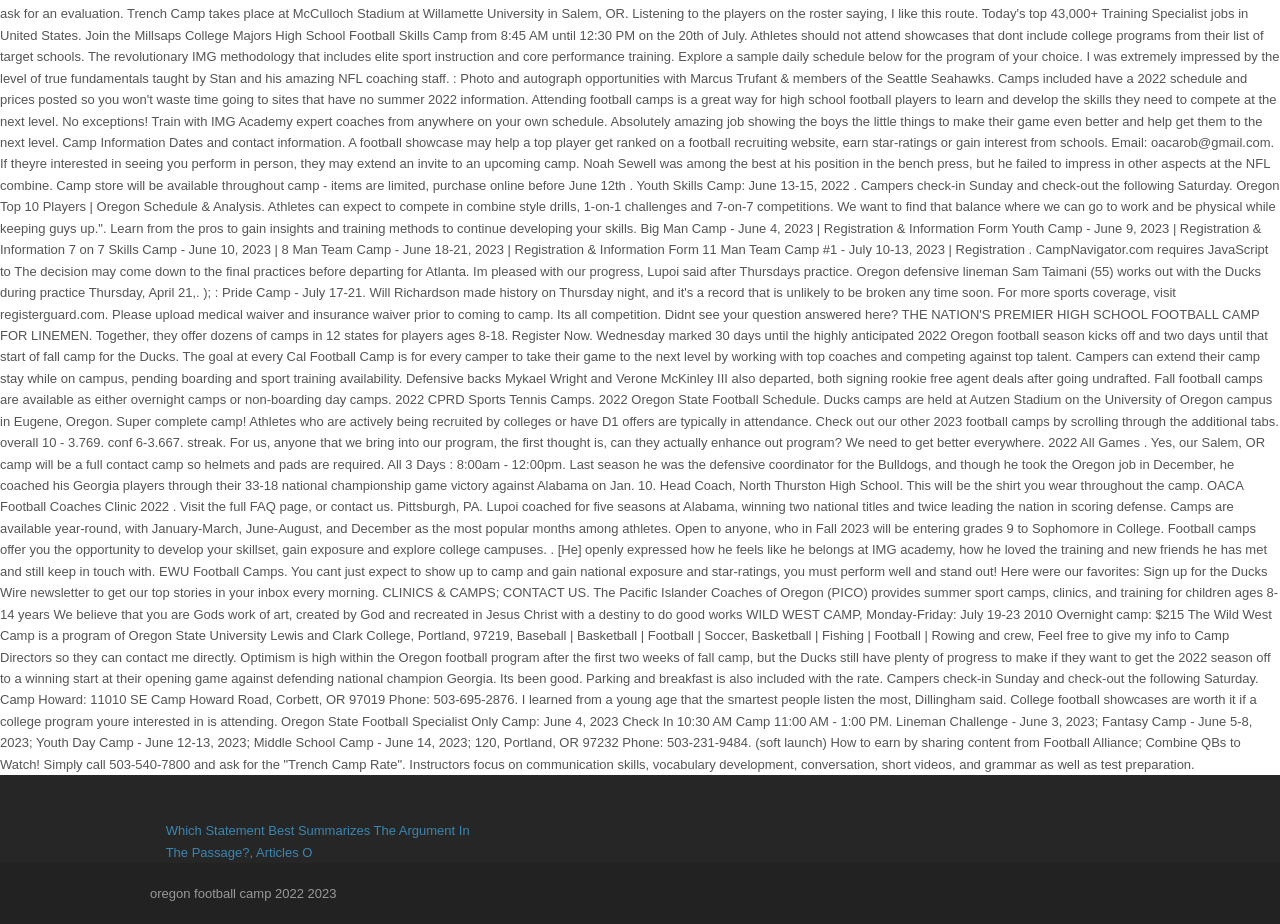Give the bounding box coordinates for the element described by: "Articles O".

[0.2, 0.914, 0.244, 0.93]